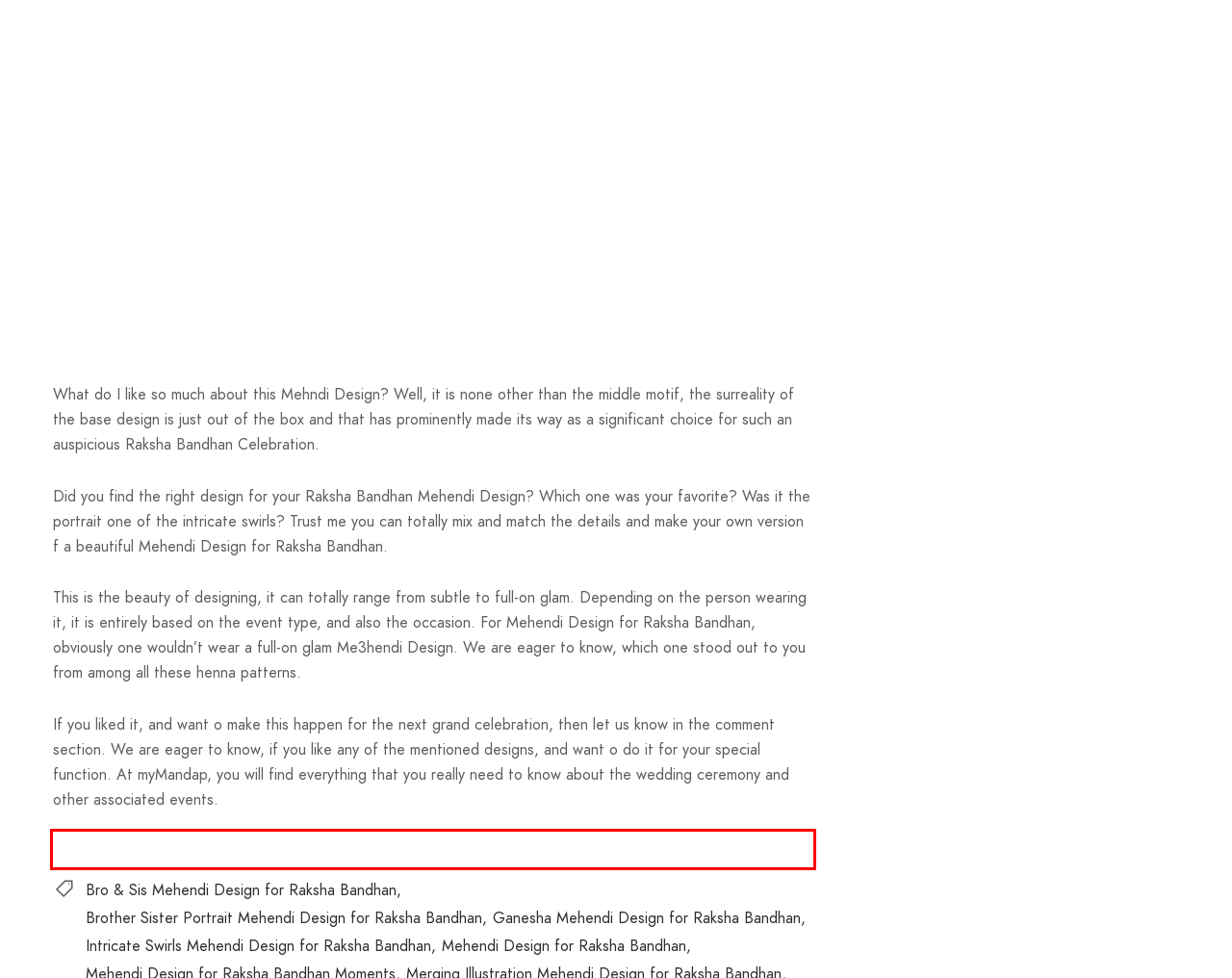You are provided with a screenshot of a webpage that includes a UI element enclosed in a red rectangle. Extract the text content inside this red rectangle.

***Author, myMandap*** A journey between the words and the passages. Words cross the streets, and poems down the memory lane. Writing is my passion, and words are my game.